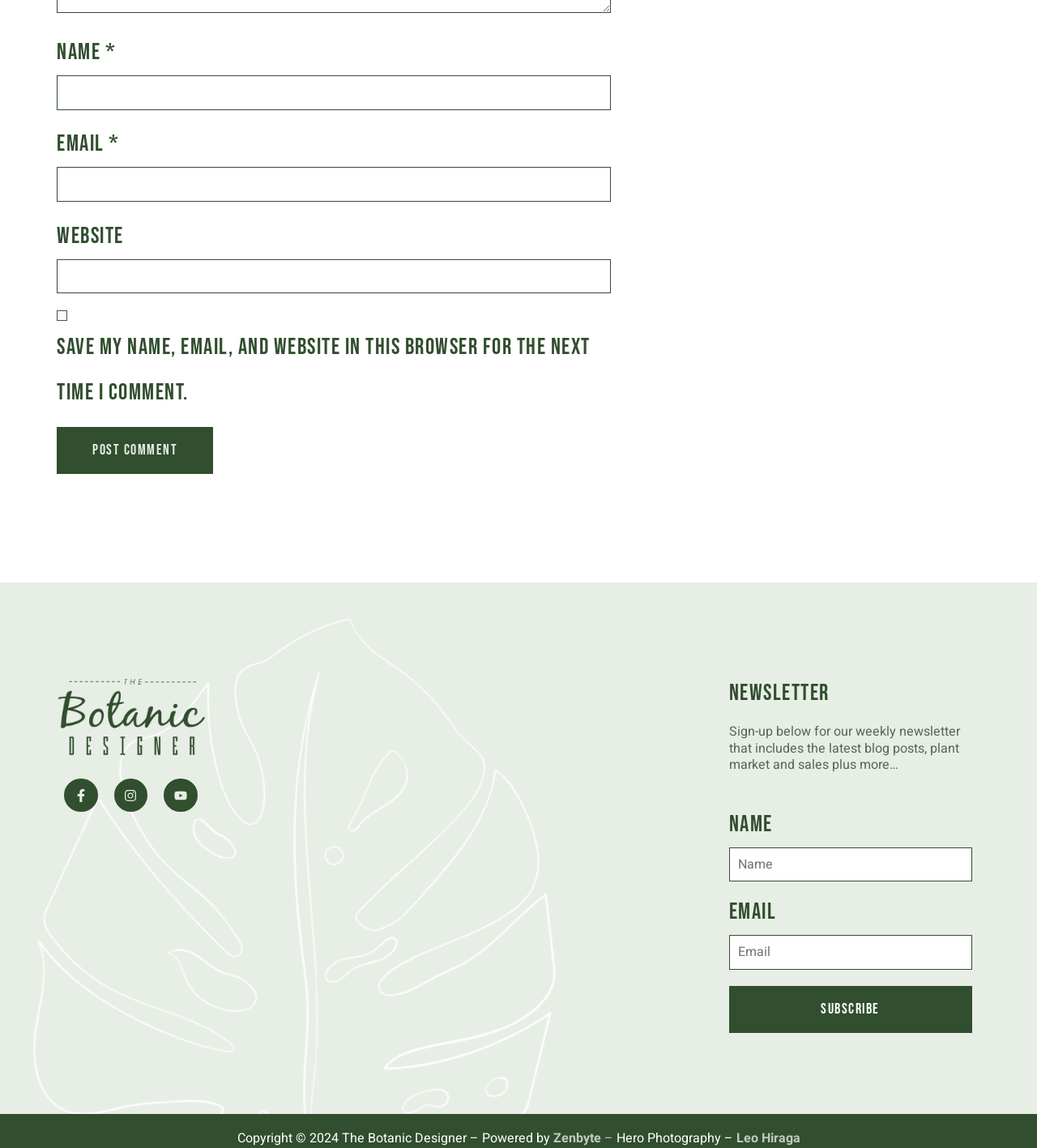What is the newsletter about?
Answer the question in as much detail as possible.

The text below the 'Newsletter' heading states that the newsletter includes 'the latest blog posts, plant market and sales plus more…', indicating that the newsletter is about blog posts and sales.